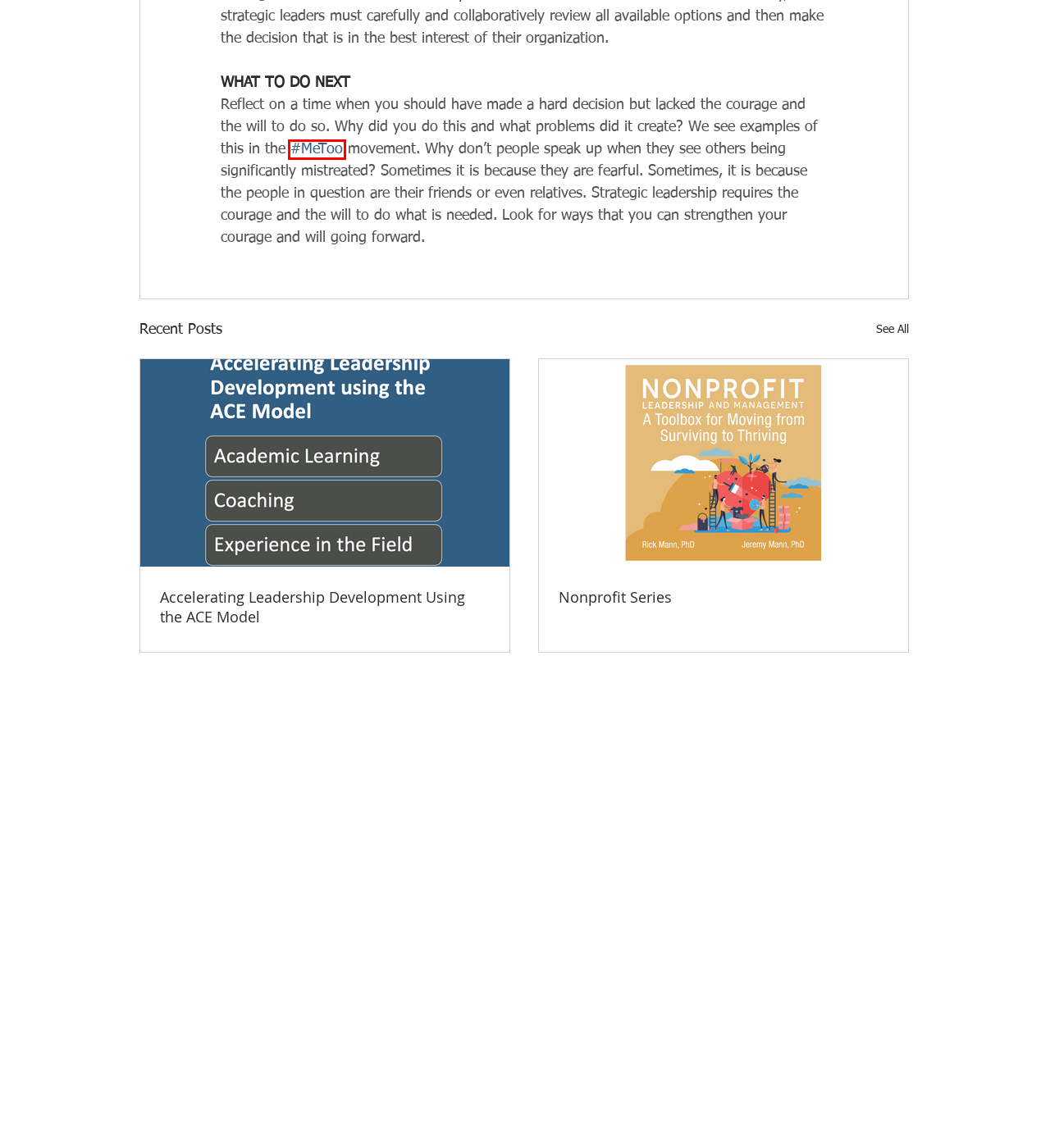You are presented with a screenshot of a webpage containing a red bounding box around a particular UI element. Select the best webpage description that matches the new webpage after clicking the element within the bounding box. Here are the candidates:
A. Podcast Series
B. Accelerating Leadership Development Using the ACE Model
C. Coaching
D. Nonprofit Series
E. #MeToo
F. BLOG | ClarionStrategy
G. Toolbox
H. MBA

E